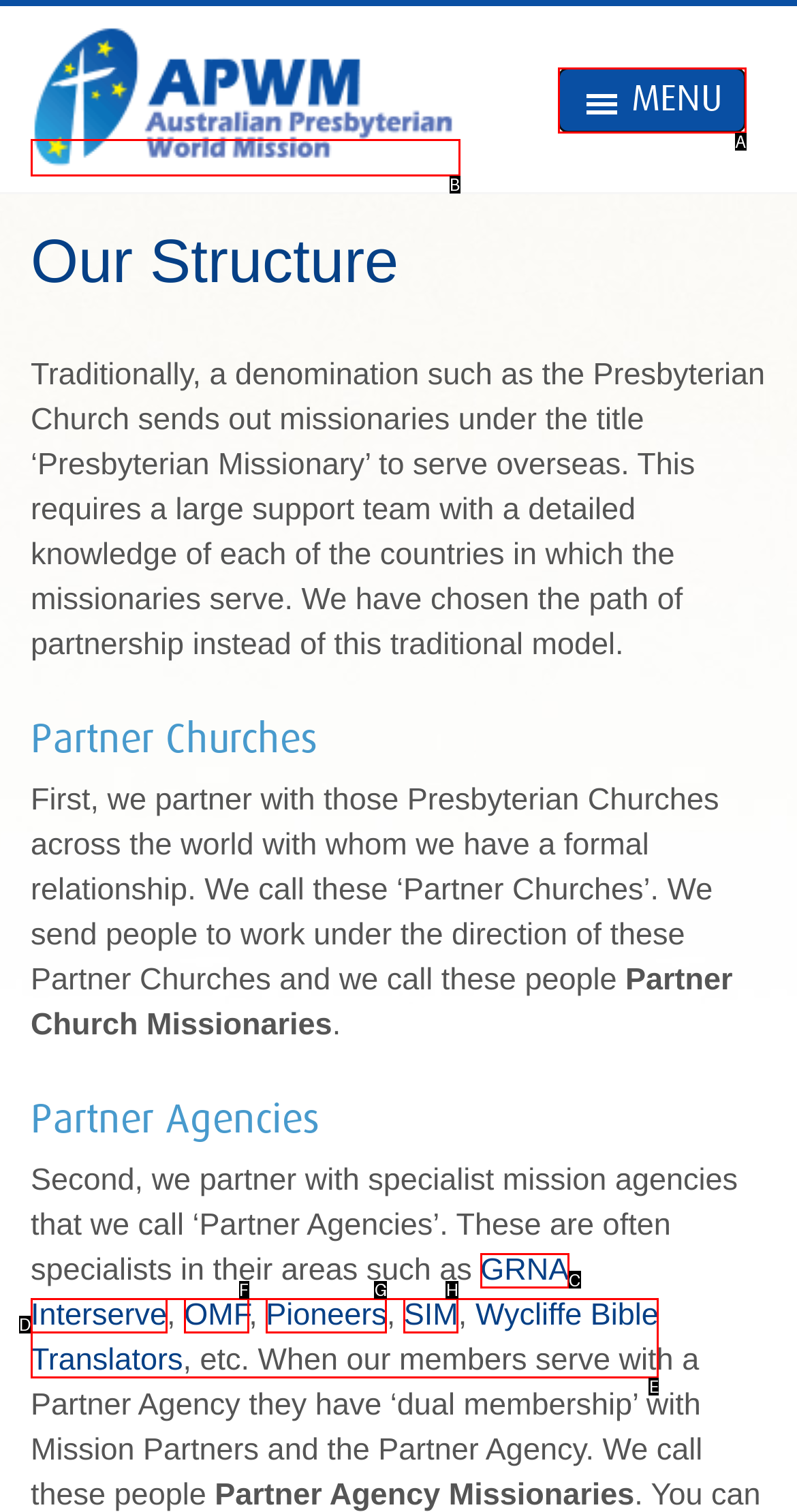Tell me the correct option to click for this task: Visit Kokomo, Indiana delivery area
Write down the option's letter from the given choices.

None